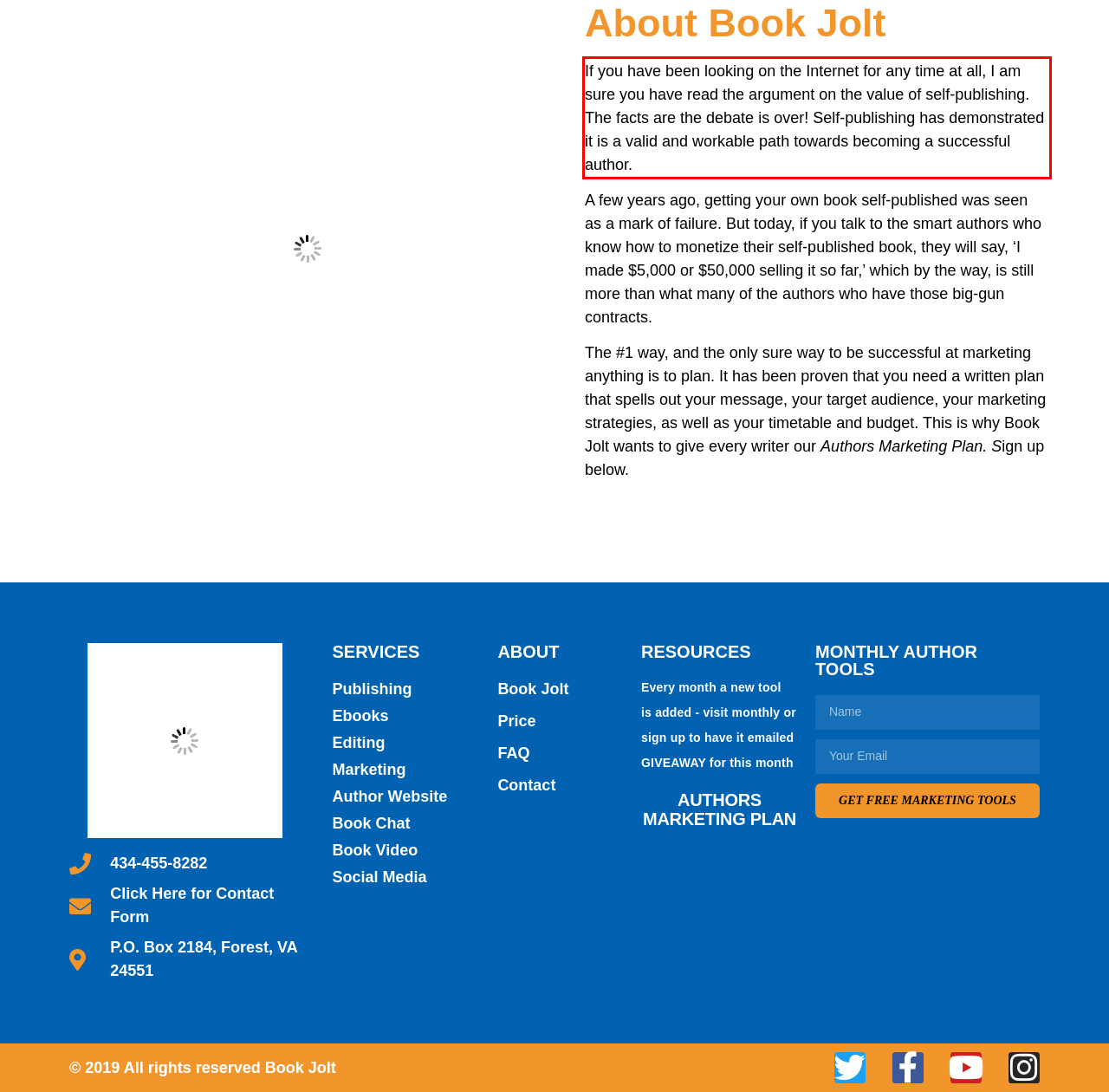You are given a webpage screenshot with a red bounding box around a UI element. Extract and generate the text inside this red bounding box.

If you have been looking on the Internet for any time at all, I am sure you have read the argument on the value of self-publishing. The facts are the debate is over! Self-publishing has demonstrated it is a valid and workable path towards becoming a successful author.